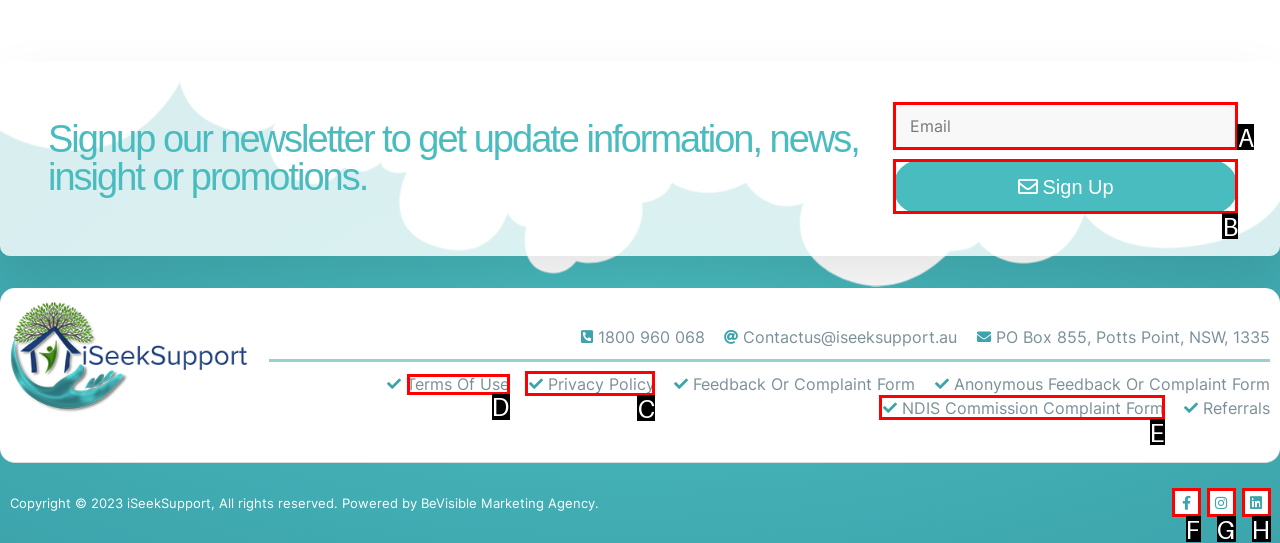Choose the HTML element to click for this instruction: View terms of use Answer with the letter of the correct choice from the given options.

D